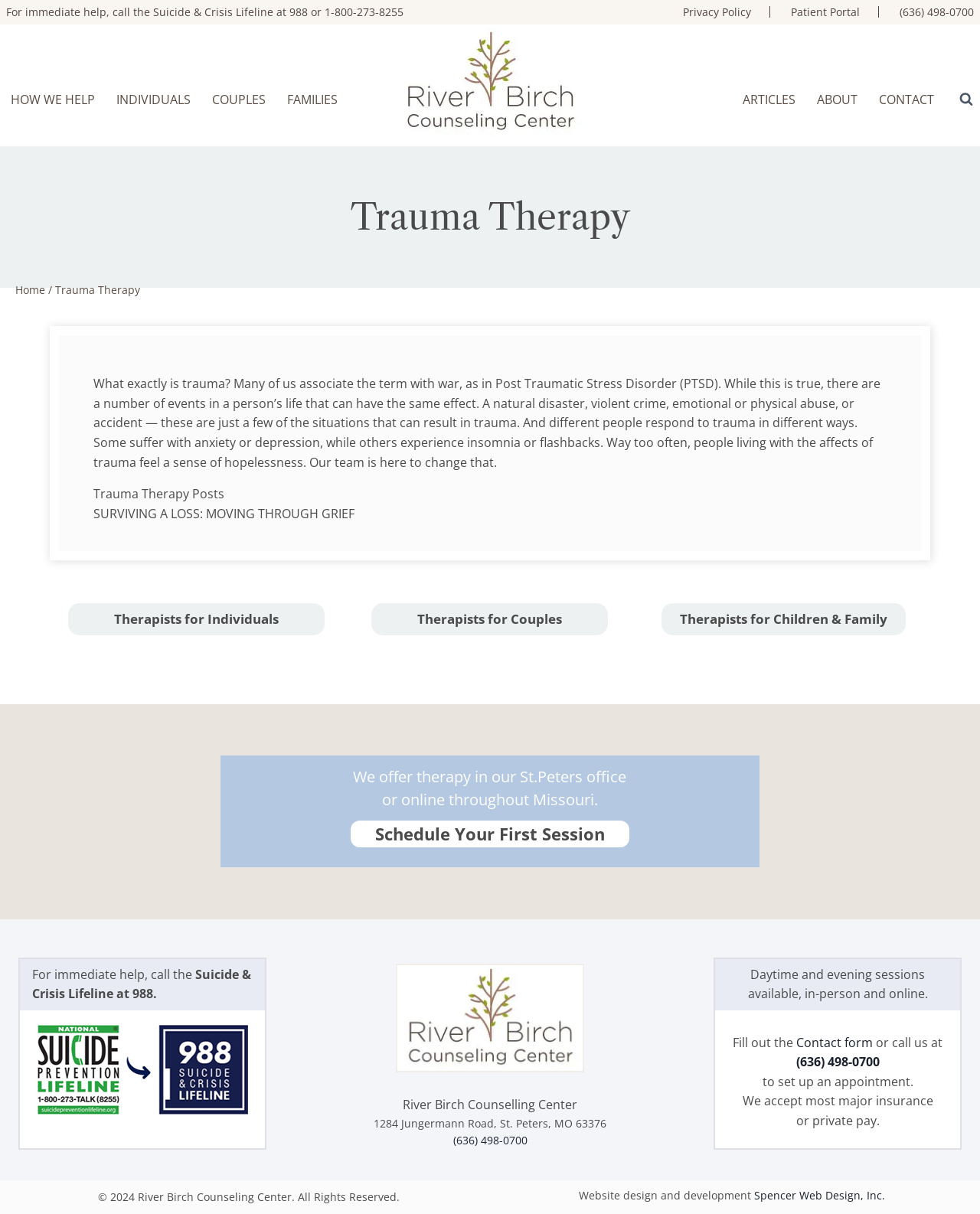Answer the question below with a single word or a brief phrase: 
What types of therapy sessions are available?

Daytime and evening sessions